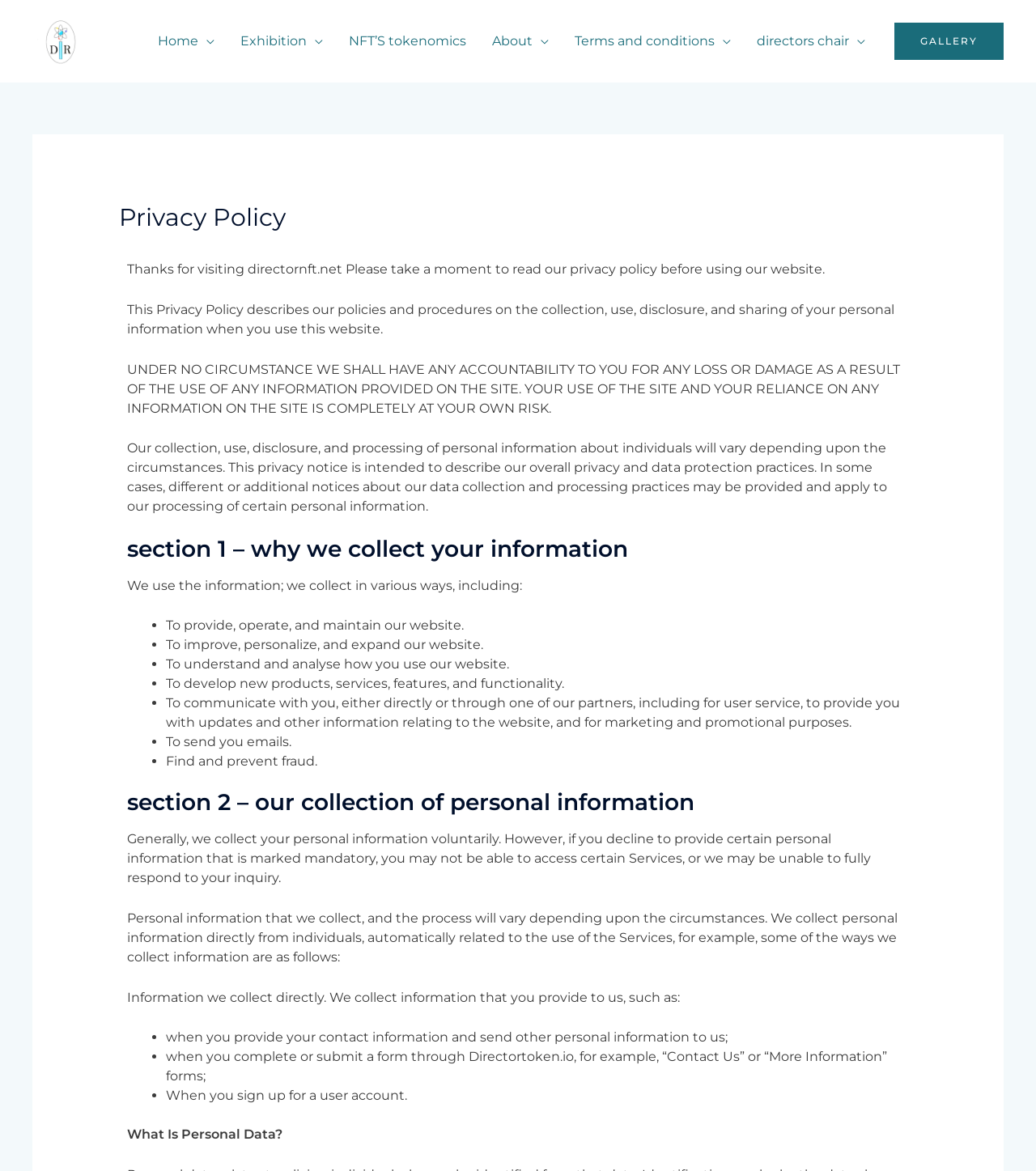Please pinpoint the bounding box coordinates for the region I should click to adhere to this instruction: "Explore directors chair".

[0.718, 0.011, 0.848, 0.059]